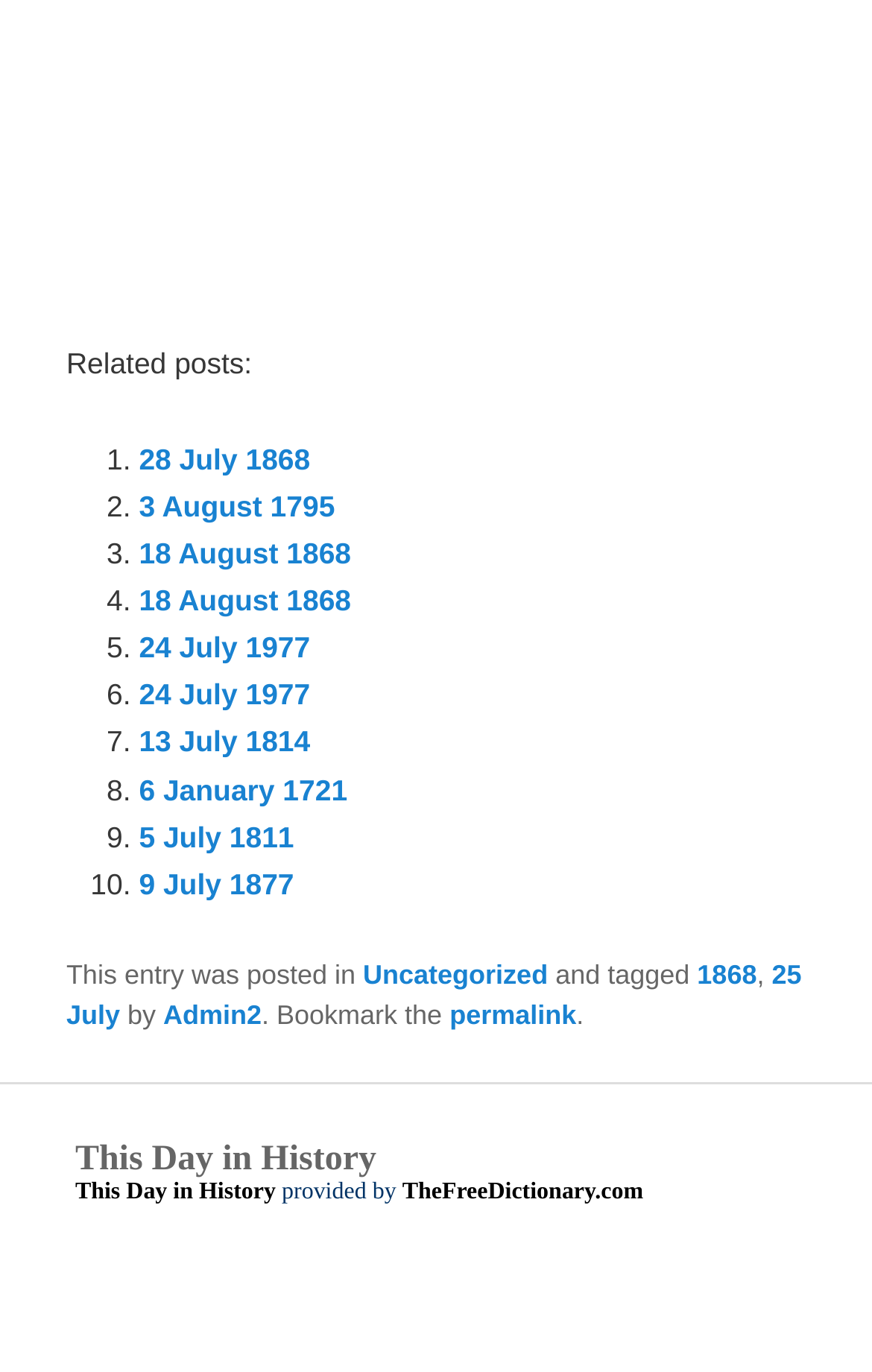Using the given element description, provide the bounding box coordinates (top-left x, top-left y, bottom-right x, bottom-right y) for the corresponding UI element in the screenshot: 18 August 1868

[0.159, 0.391, 0.403, 0.415]